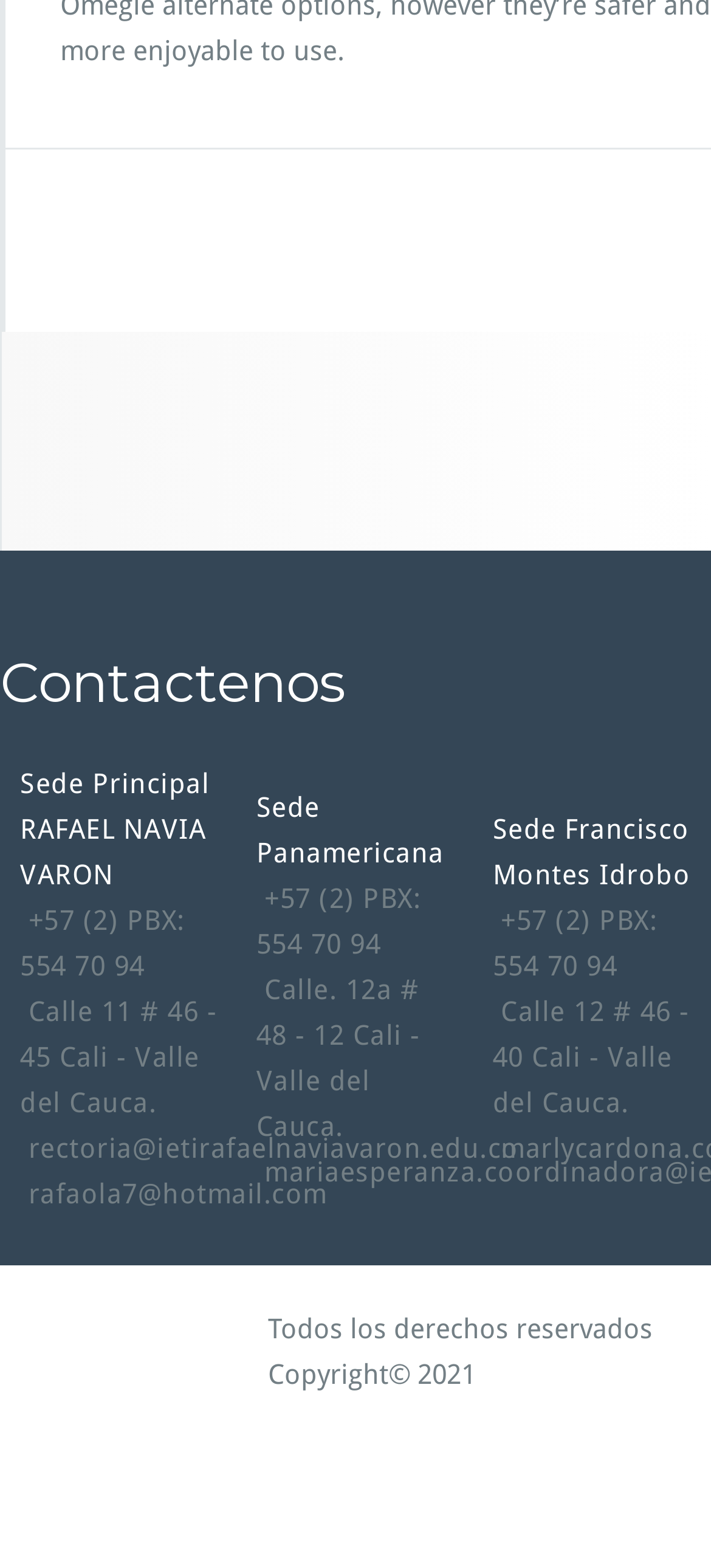What is the name of the first contact address?
Please respond to the question with a detailed and thorough explanation.

I looked at the first gridcell element under the table element, which contains the text 'Sede Principal RAFAEL NAVIA VARON ...', indicating the name of the first contact address.